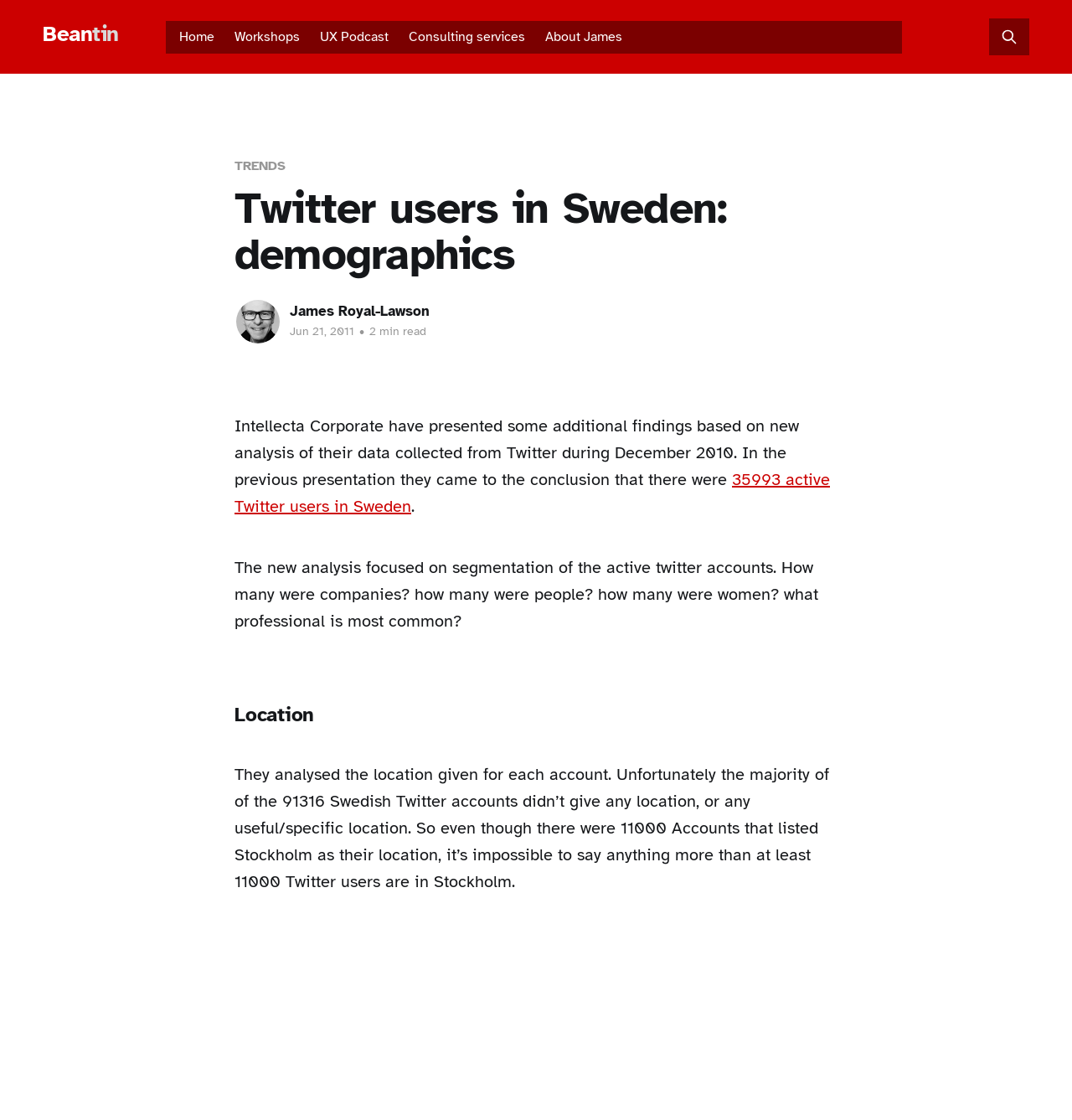Please provide the bounding box coordinates for the element that needs to be clicked to perform the following instruction: "Click on the 'UX Podcast' link". The coordinates should be given as four float numbers between 0 and 1, i.e., [left, top, right, bottom].

[0.295, 0.023, 0.365, 0.043]